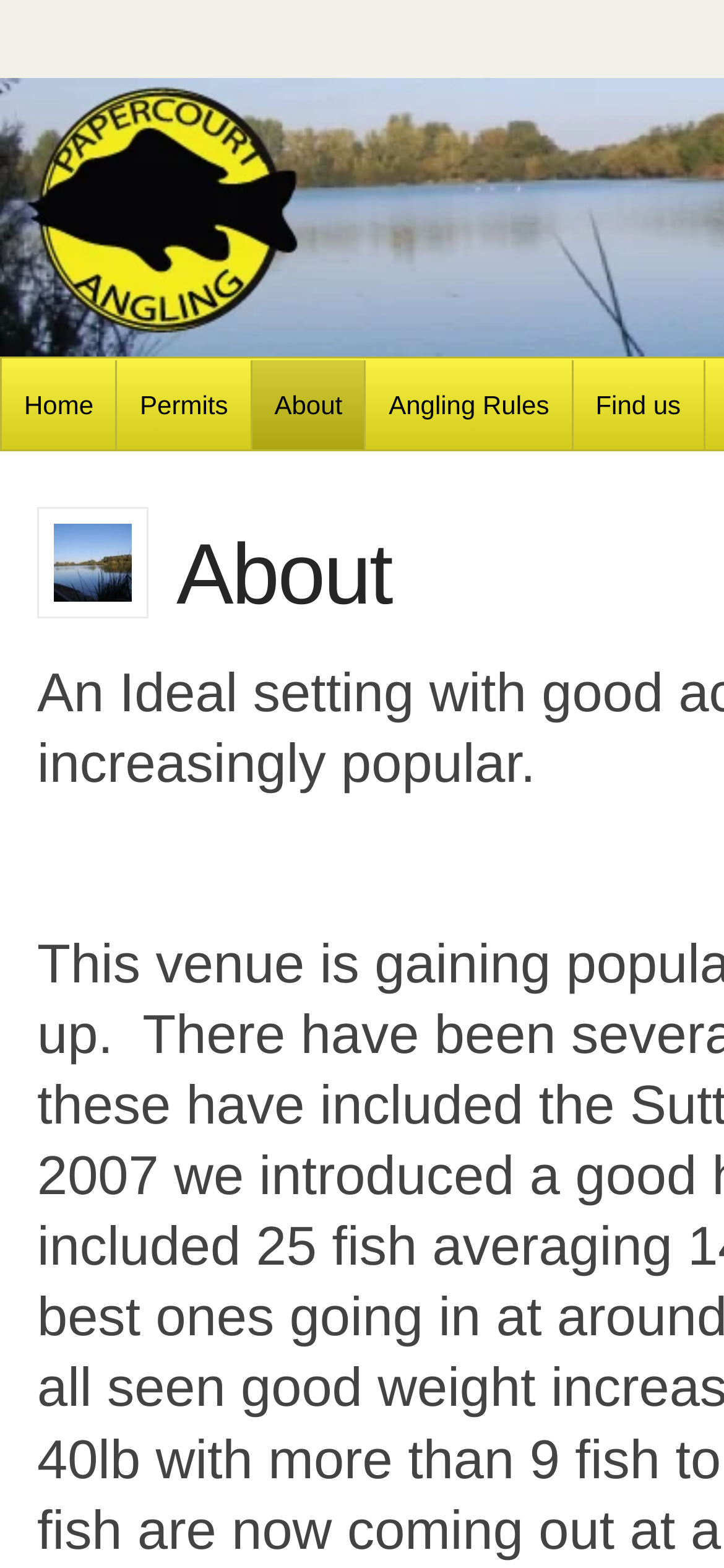Provide the bounding box coordinates of the UI element that matches the description: "About".

[0.348, 0.23, 0.504, 0.287]